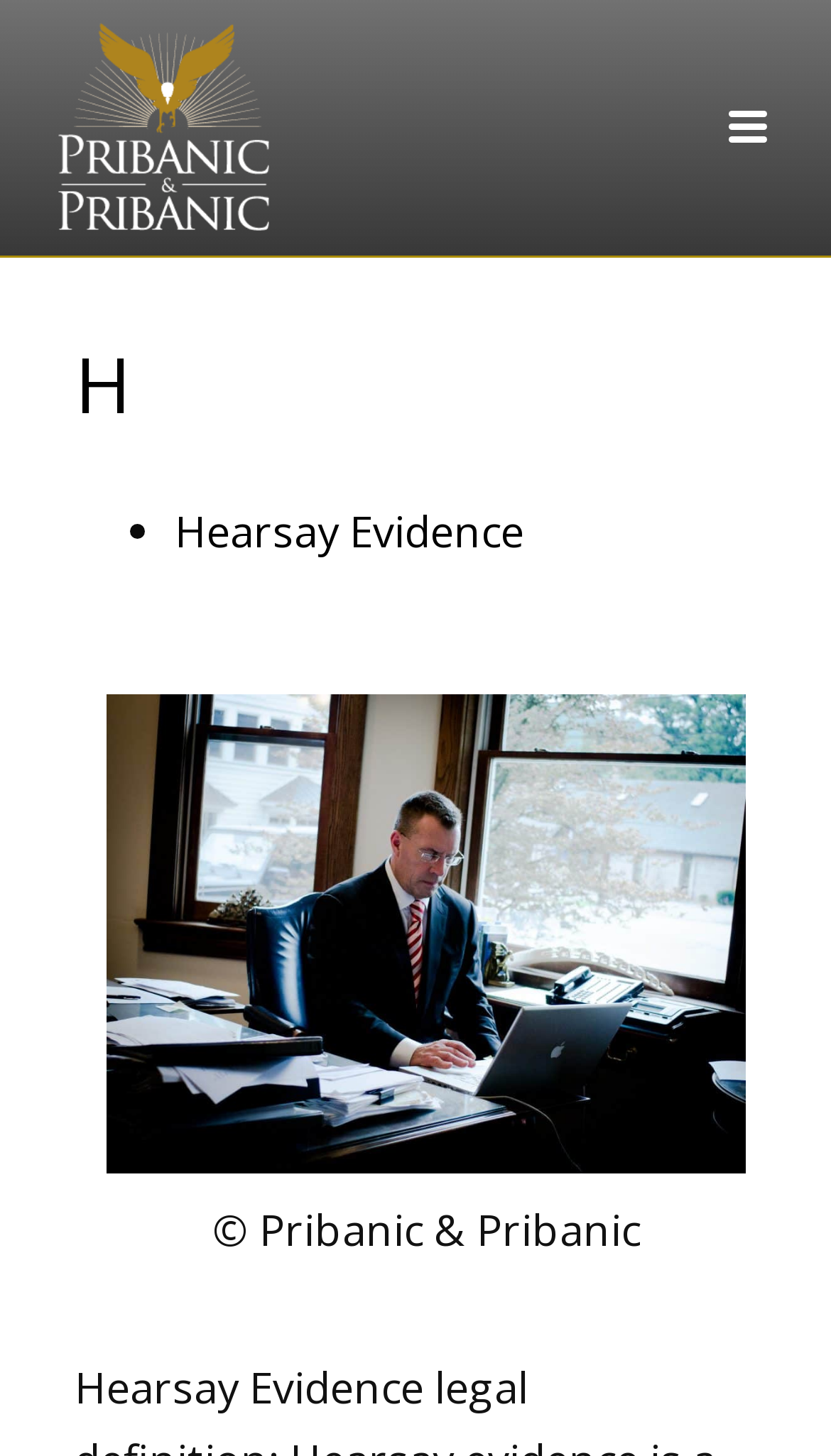Please provide a comprehensive response to the question based on the details in the image: What is the topic of the webpage?

Based on the webpage content, I can see that the topic is related to law, and the heading 'Hearsay Evidence' is prominent, indicating that the webpage is about explaining the concept of hearsay evidence.